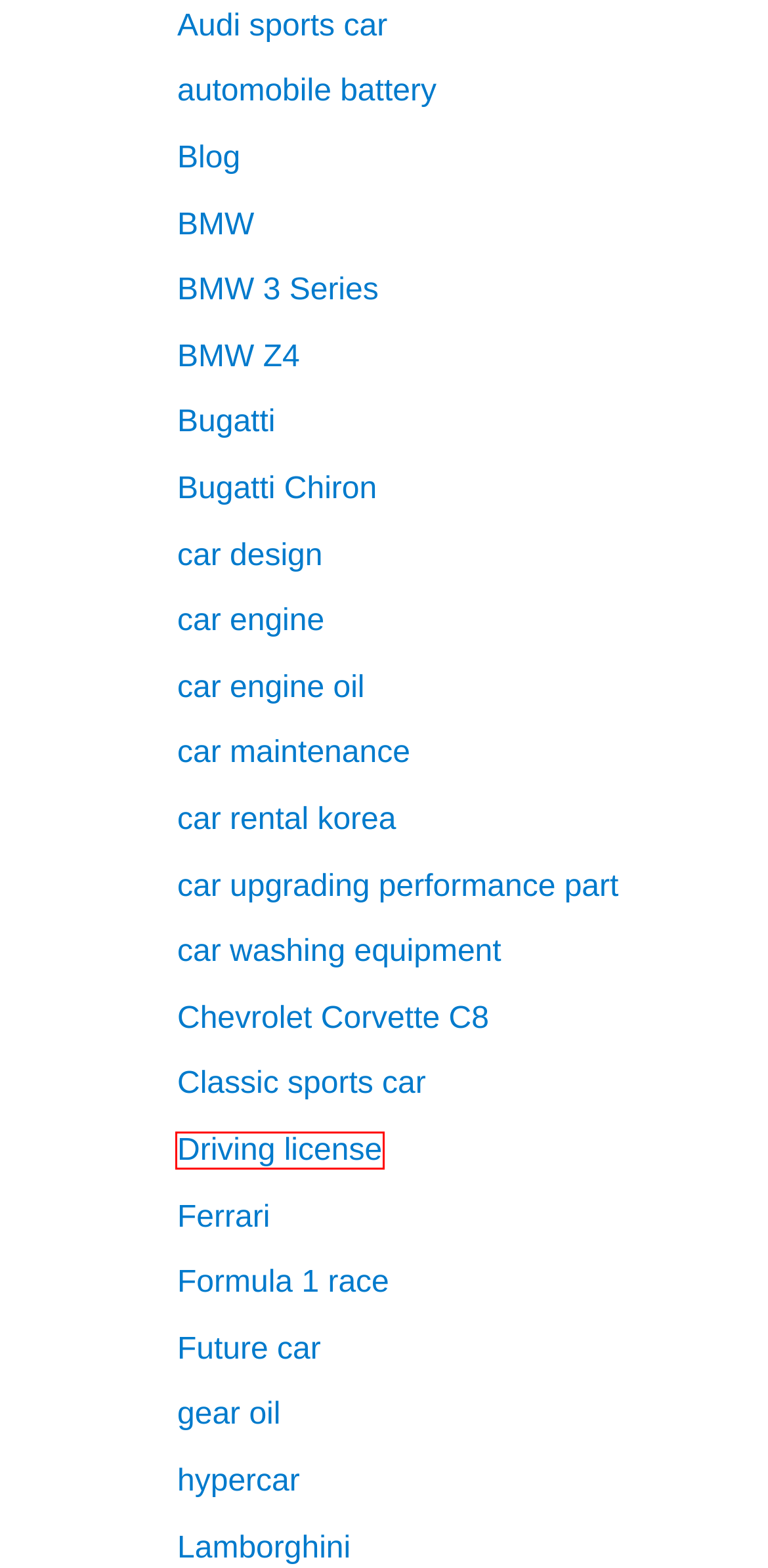Look at the screenshot of a webpage that includes a red bounding box around a UI element. Select the most appropriate webpage description that matches the page seen after clicking the highlighted element. Here are the candidates:
A. Driving license - akabou-saitama.com
B. car rental korea - akabou-saitama.com
C. Lamborghini - akabou-saitama.com
D. Bugatti Chiron - akabou-saitama.com
E. gear oil - akabou-saitama.com
F. BMW Z4 - akabou-saitama.com
G. Future car - akabou-saitama.com
H. Ferrari - akabou-saitama.com

A